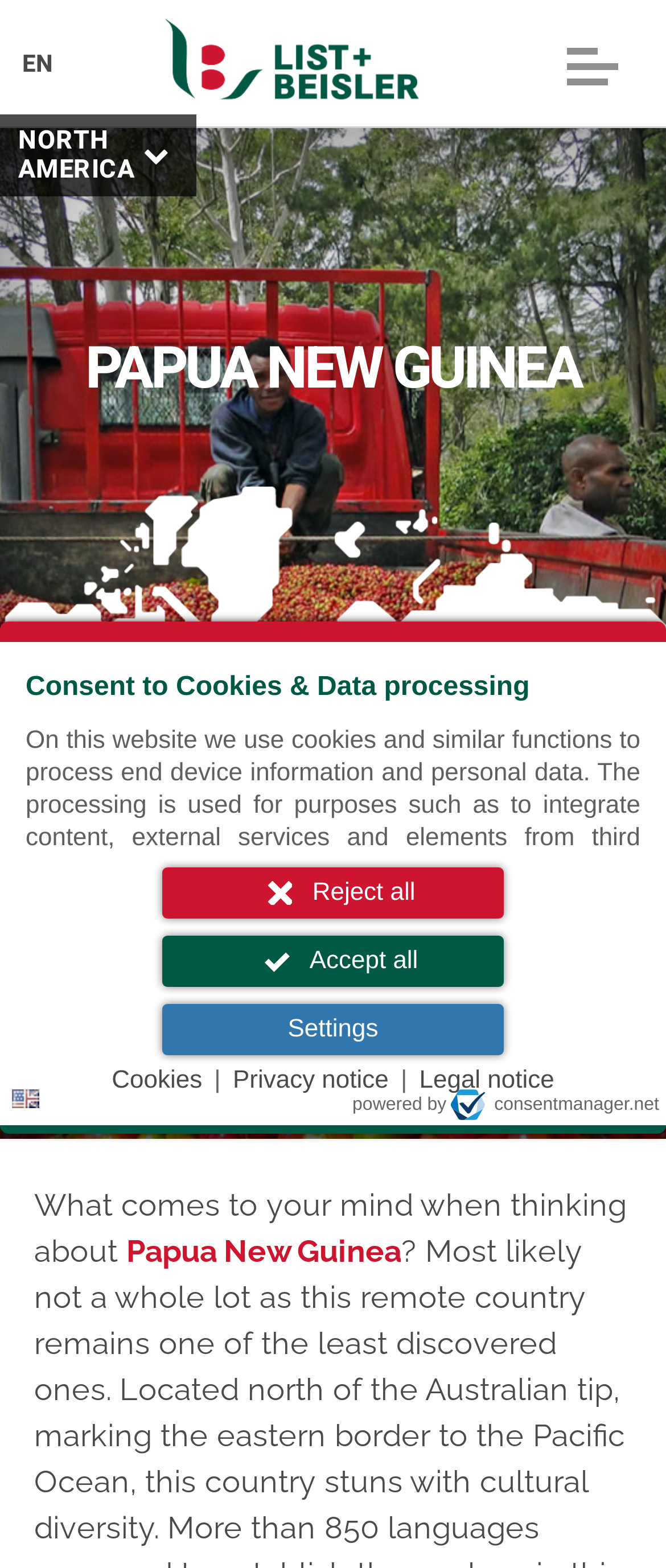Using the description "Cookies", locate and provide the bounding box of the UI element.

[0.16, 0.679, 0.311, 0.701]